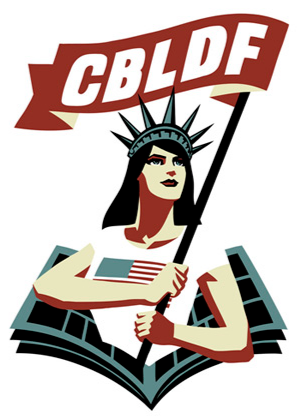Generate a detailed caption that describes the image.

This vibrant image represents the Comic Book Legal Defense Fund (CBLDF) and features a stylized depiction of Liberty holding a banner prominently displaying the acronym "CBLDF." The character, reminiscent of the Statue of Liberty, firmly grasps the banner while standing in front of an open book, symbolizing the fund's commitment to protecting free expression and the rights of creators in the comic book industry. The design combines elements of patriotism and artistic expression, highlighting the CBLDF's mission to support the comics community through legal defense and advocacy. The color palette is bold, enhancing the powerful imagery associated with the defense of intellectual freedom and creative rights.